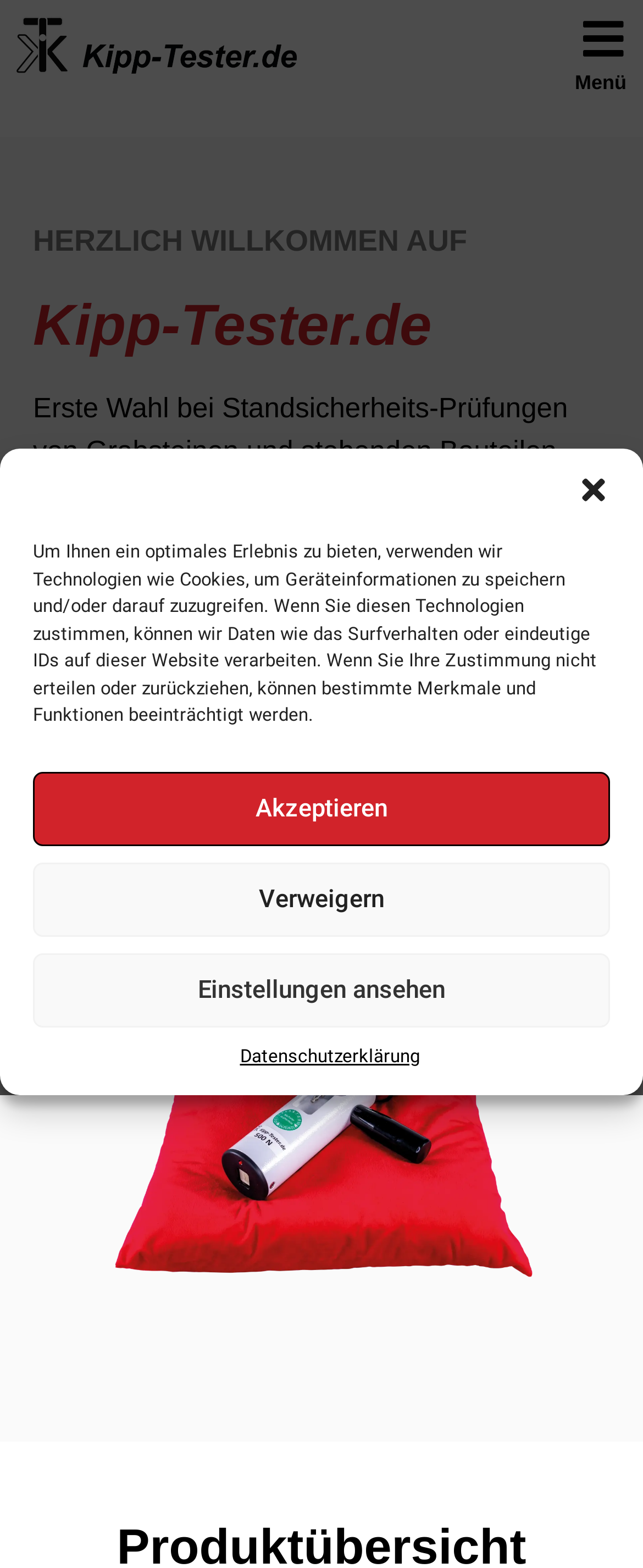What is the company name?
Refer to the image and give a detailed answer to the question.

I found the company name by looking at the heading that says 'Kipp-Tester.de'.